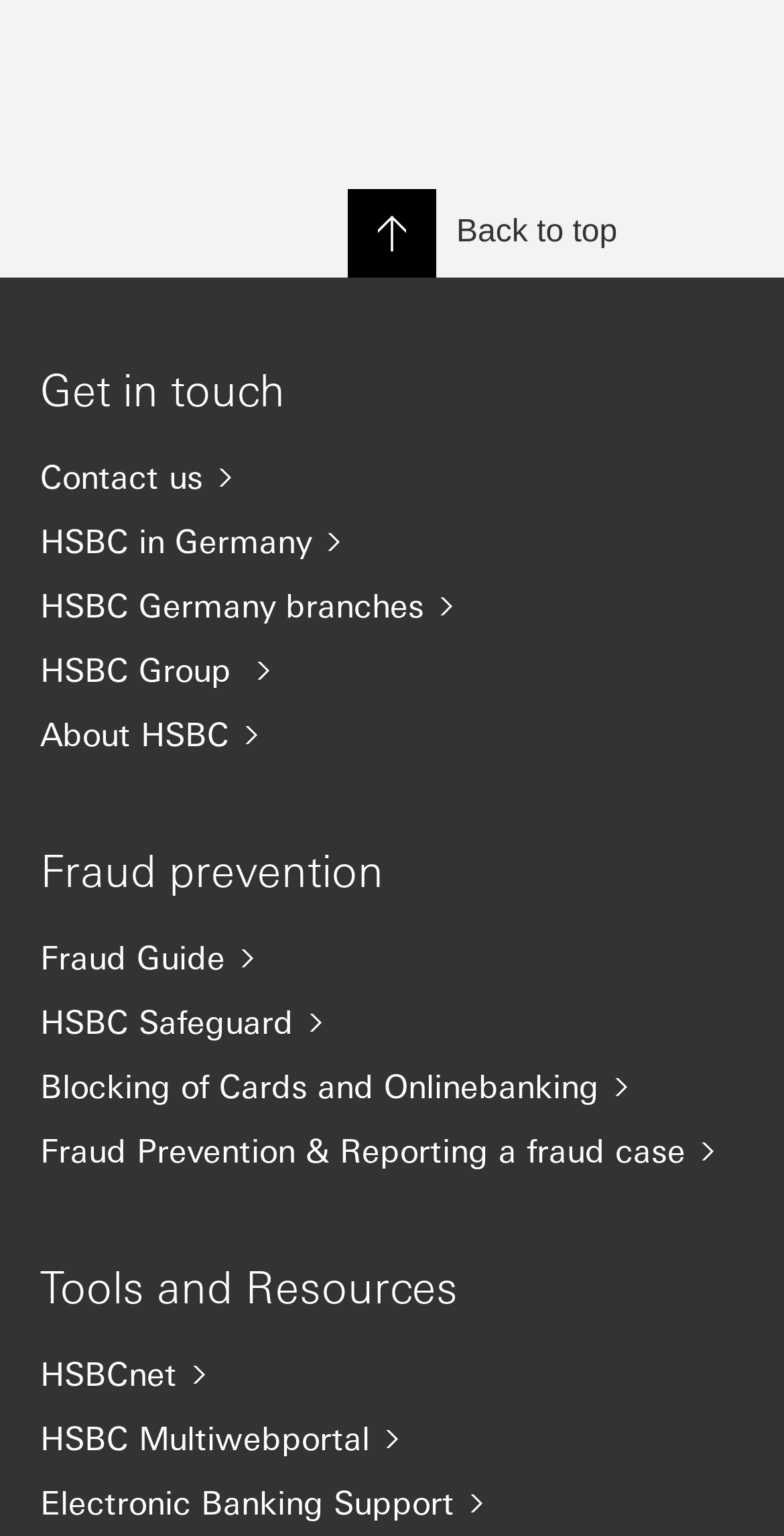Carefully observe the image and respond to the question with a detailed answer:
How many headings are on the webpage?

I found three headings on the webpage: 'Get in touch', 'Fraud prevention', and 'Tools and Resources', with IDs 149, 151, and 153, respectively.